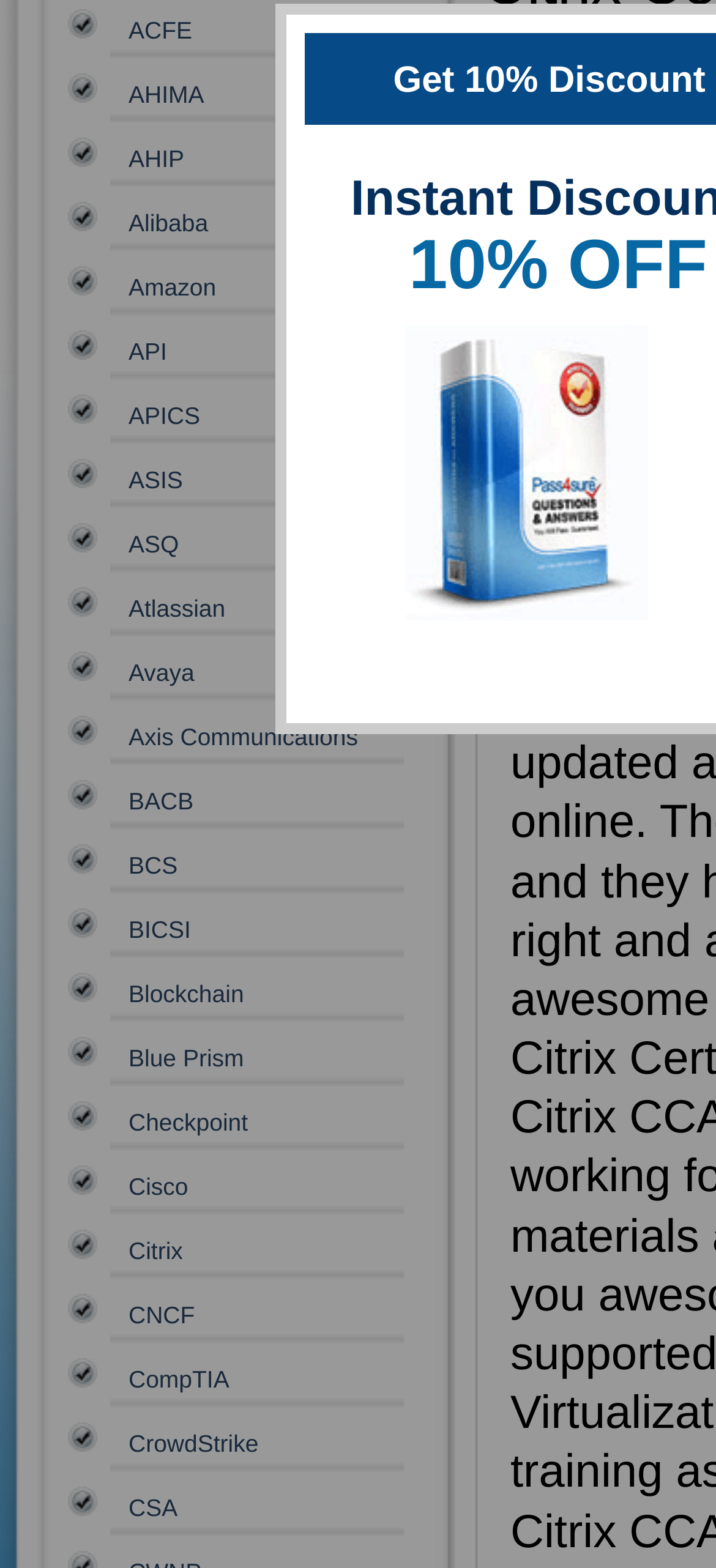Given the element description, predict the bounding box coordinates in the format (top-left x, top-left y, bottom-right x, bottom-right y), using floating point numbers between 0 and 1: How We Work

None